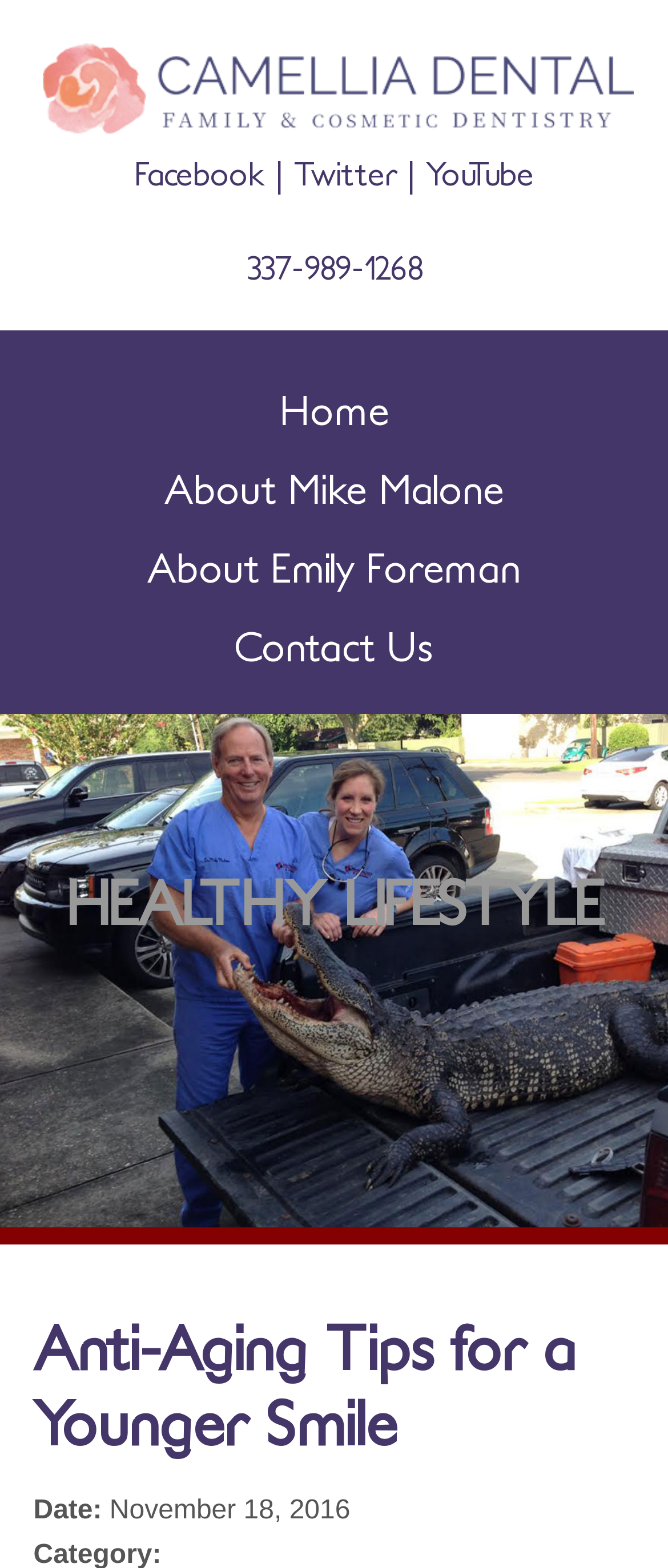When was the article published?
Answer with a single word or phrase, using the screenshot for reference.

November 18, 2016